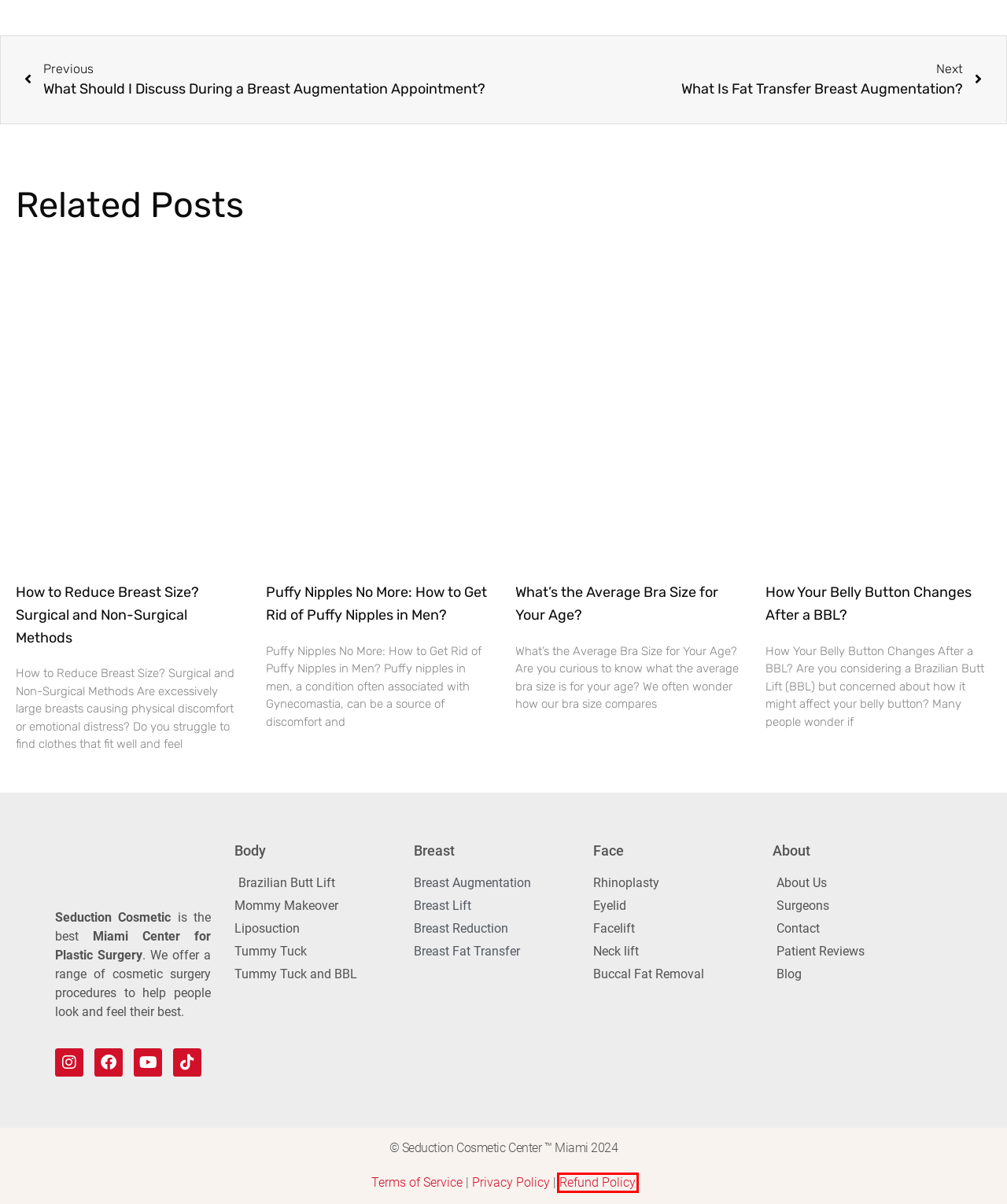Examine the screenshot of a webpage featuring a red bounding box and identify the best matching webpage description for the new page that results from clicking the element within the box. Here are the options:
A. ▷ Miami Plastic Surgery Blog
B. Terms and Conditions | Seduction Cosmetic Center
C. ▷ Seduction Cosmetic Center Reviews​
D. ▷ What Should I Discuss During a Breast Augmentation Appointment?
E. ▷ Tummy Tuck and BBL in Miami ✔️ Starting At ($8500)
F. Refund Policy | Cosmetic Surgery | Seduction Cosmetic Center
G. ▷ Eyelid Surgery In Miami ✔️ Blepharoplasty Starting At ($2,500)
H. ▷ Breast Reduction In Miami ✔️ Starting At ($7,500)

F